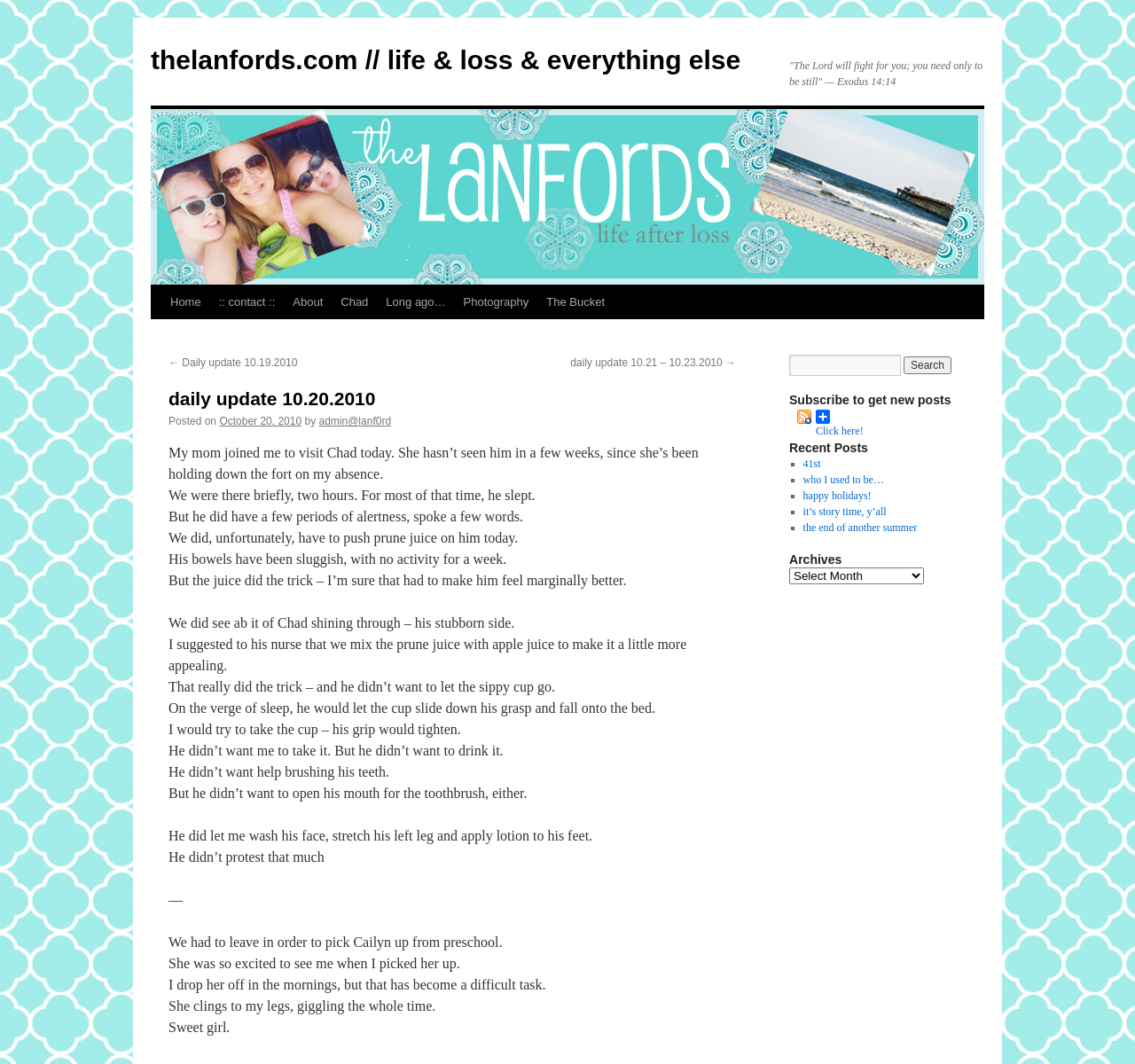Given the description of a UI element: ":: contact ::", identify the bounding box coordinates of the matching element in the webpage screenshot.

[0.185, 0.268, 0.25, 0.3]